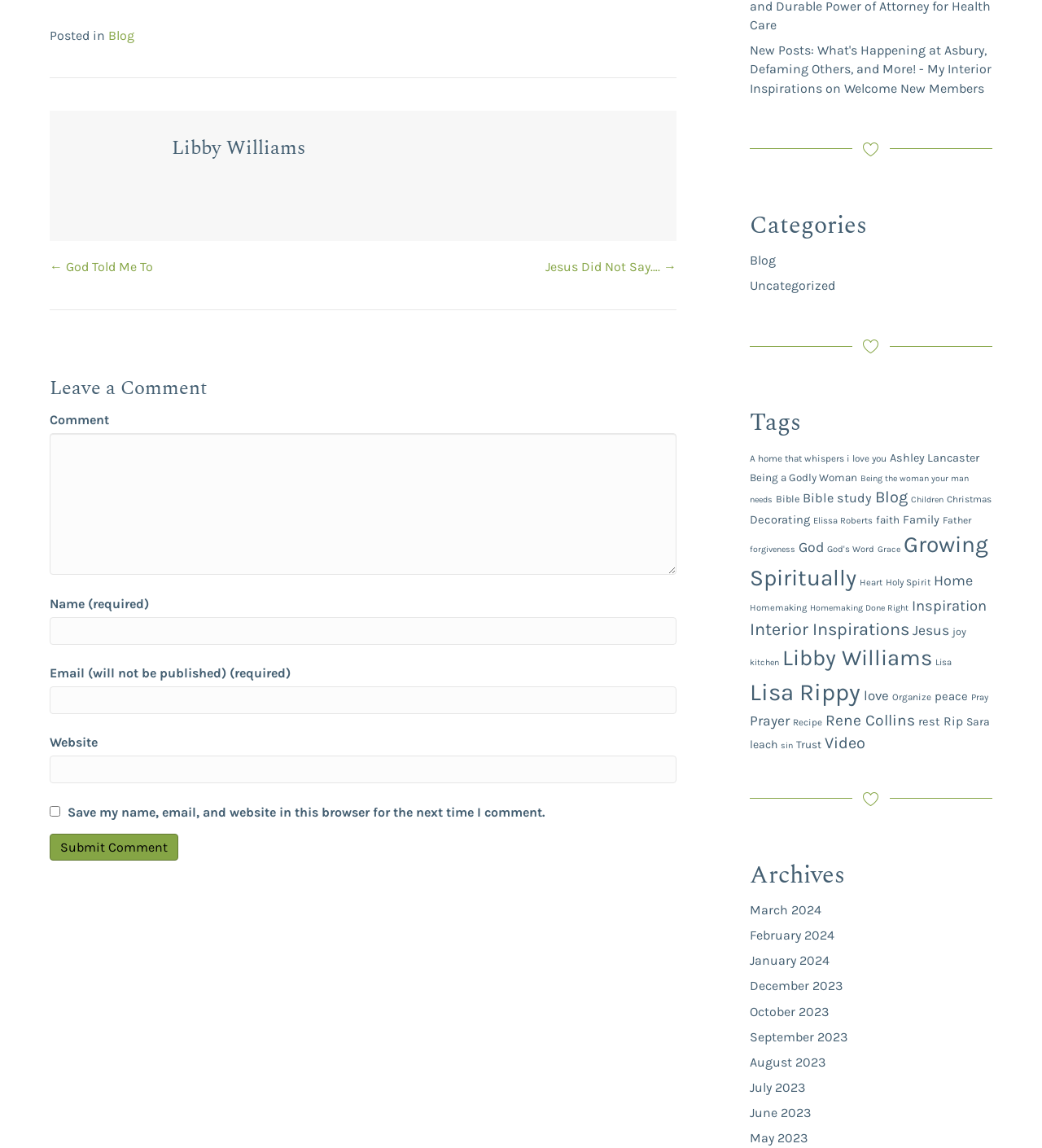How many comment fields are there?
Please provide a comprehensive answer based on the contents of the image.

I counted the number of text fields in the comment section, which includes the 'Comment', 'Name (required)', 'Email (will not be published) (required)', and 'Website' fields, totaling 4 fields.